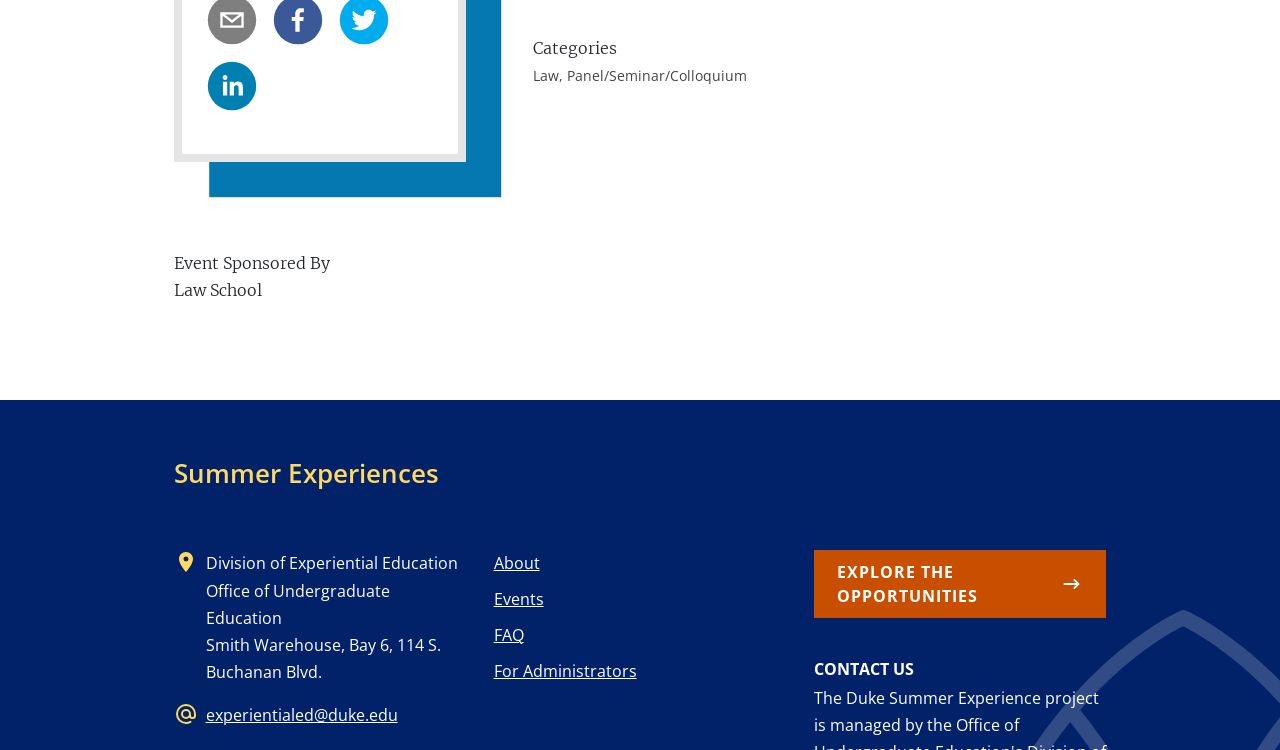Bounding box coordinates are specified in the format (top-left x, top-left y, bottom-right x, bottom-right y). All values are floating point numbers bounded between 0 and 1. Please provide the bounding box coordinate of the region this sentence describes: Summer Experiences

[0.136, 0.607, 0.343, 0.655]